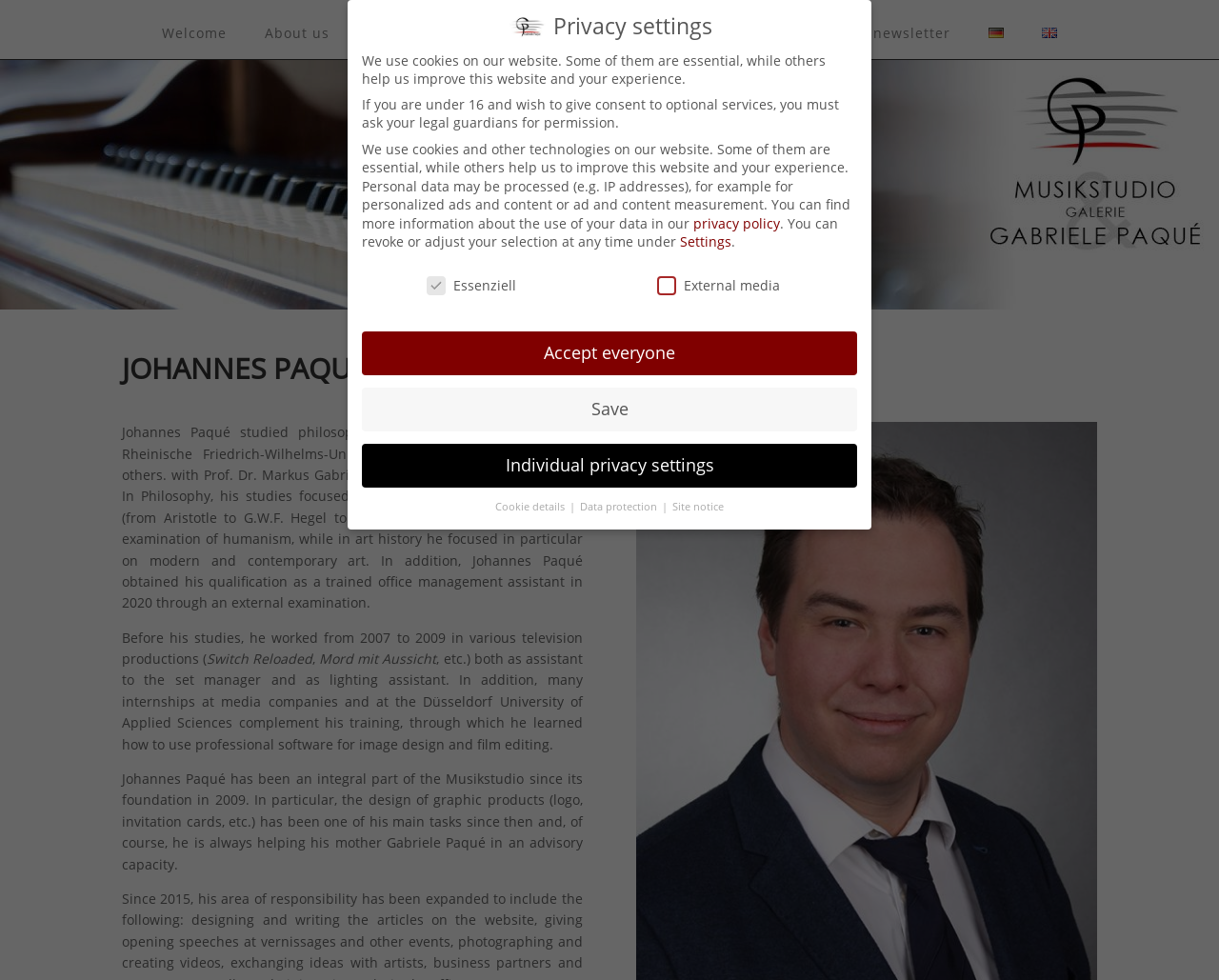What is the purpose of Johannes Paqué in the Musikstudio?
Look at the image and provide a detailed response to the question.

According to the webpage, Johannes Paqué has been an integral part of the Musikstudio since its foundation in 2009, and his main tasks include designing graphic products, such as logos and invitation cards.